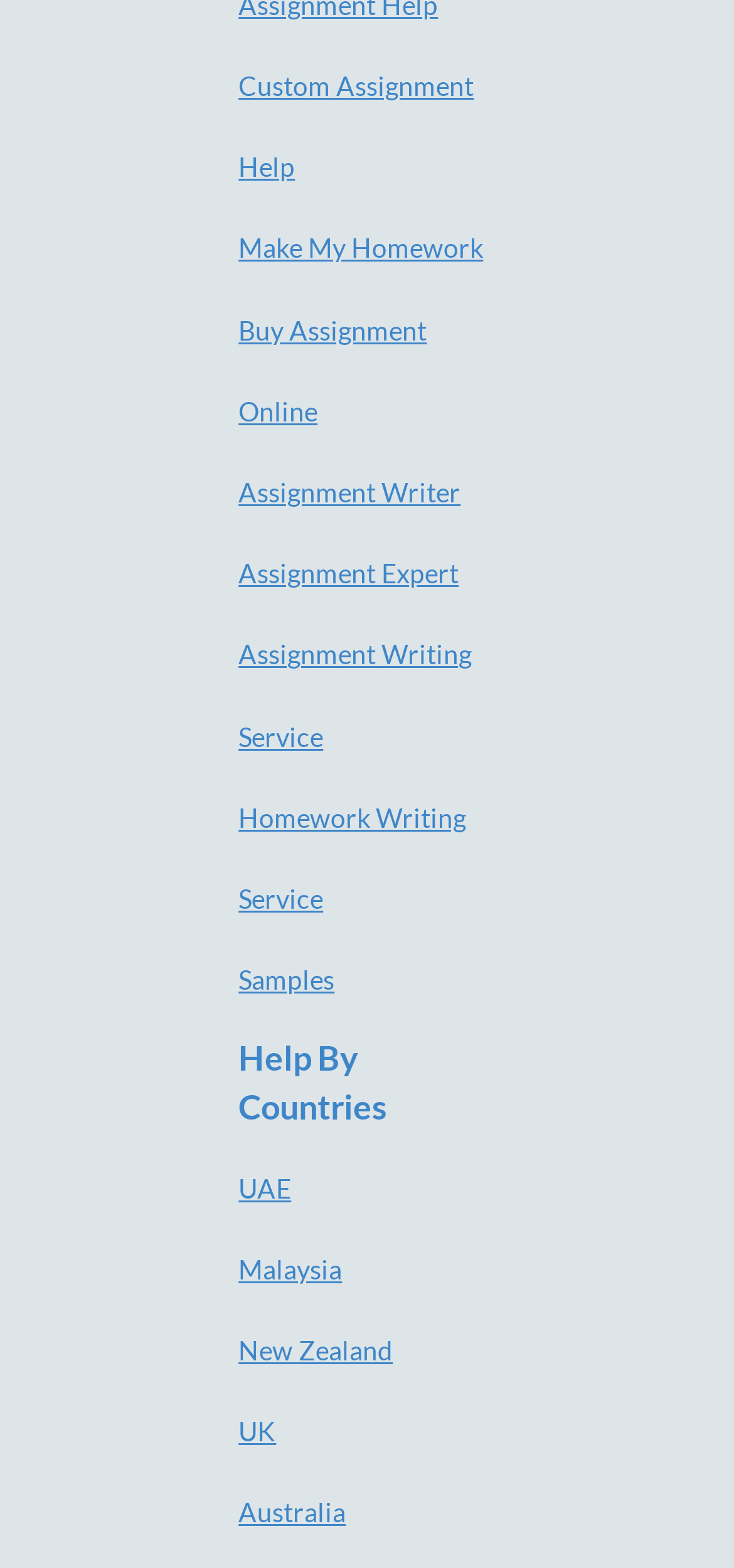Determine the bounding box for the described UI element: "Assignment Writer".

[0.325, 0.304, 0.628, 0.324]